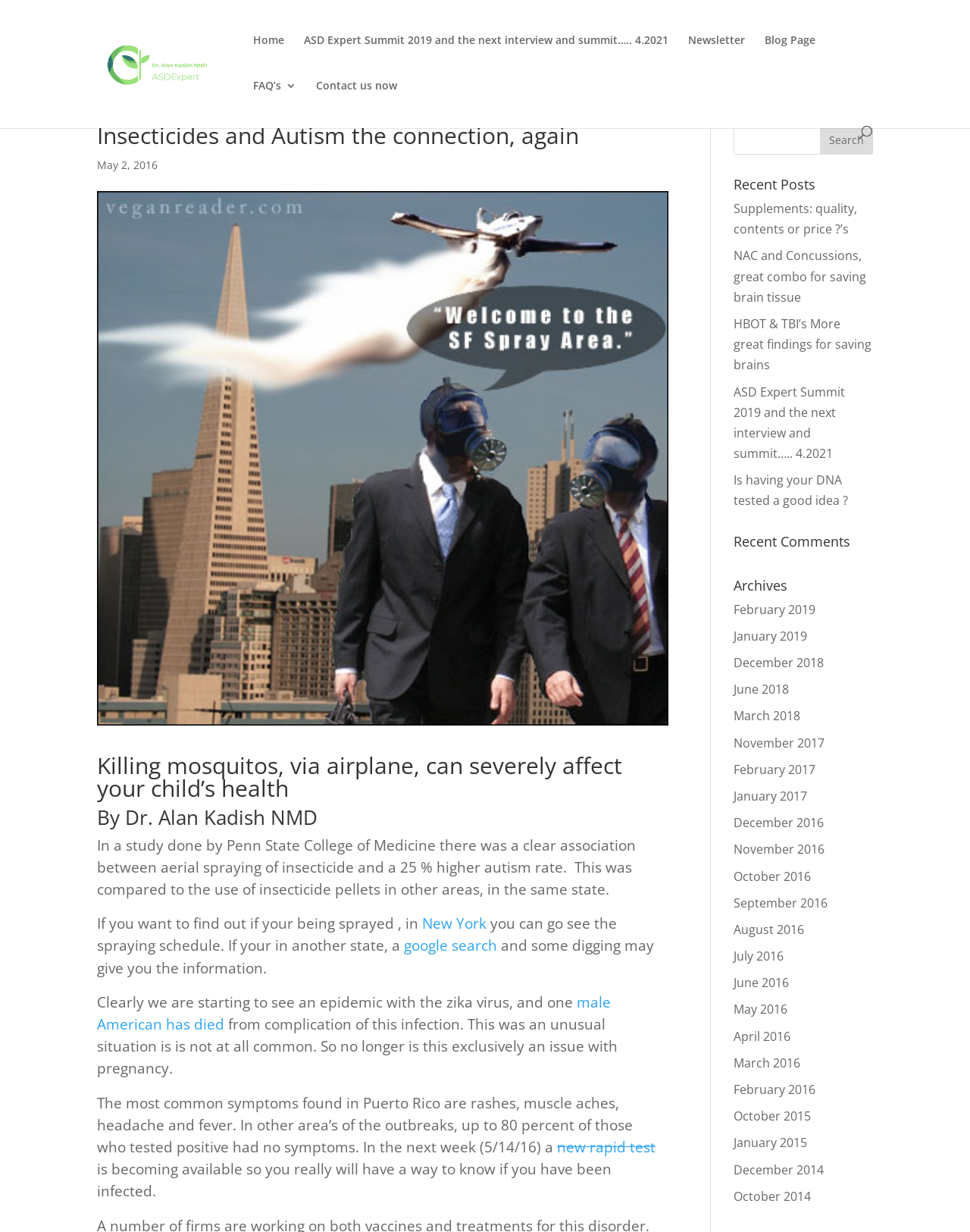Determine the bounding box coordinates of the clickable region to follow the instruction: "Search for a specific term".

[0.756, 0.101, 0.9, 0.126]